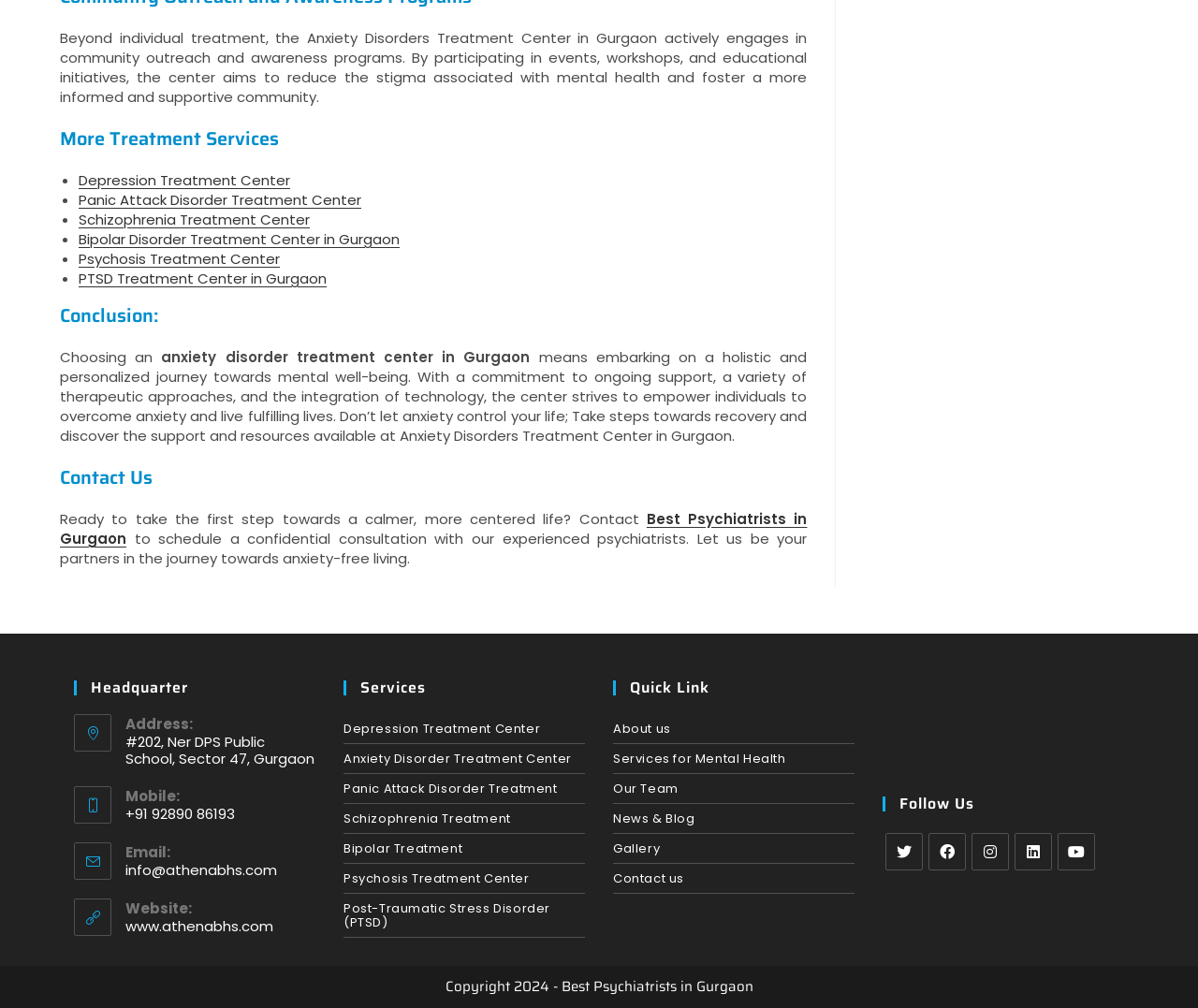Identify and provide the bounding box coordinates of the UI element described: "PTSD Treatment Center in Gurgaon". The coordinates should be formatted as [left, top, right, bottom], with each number being a float between 0 and 1.

[0.066, 0.267, 0.273, 0.286]